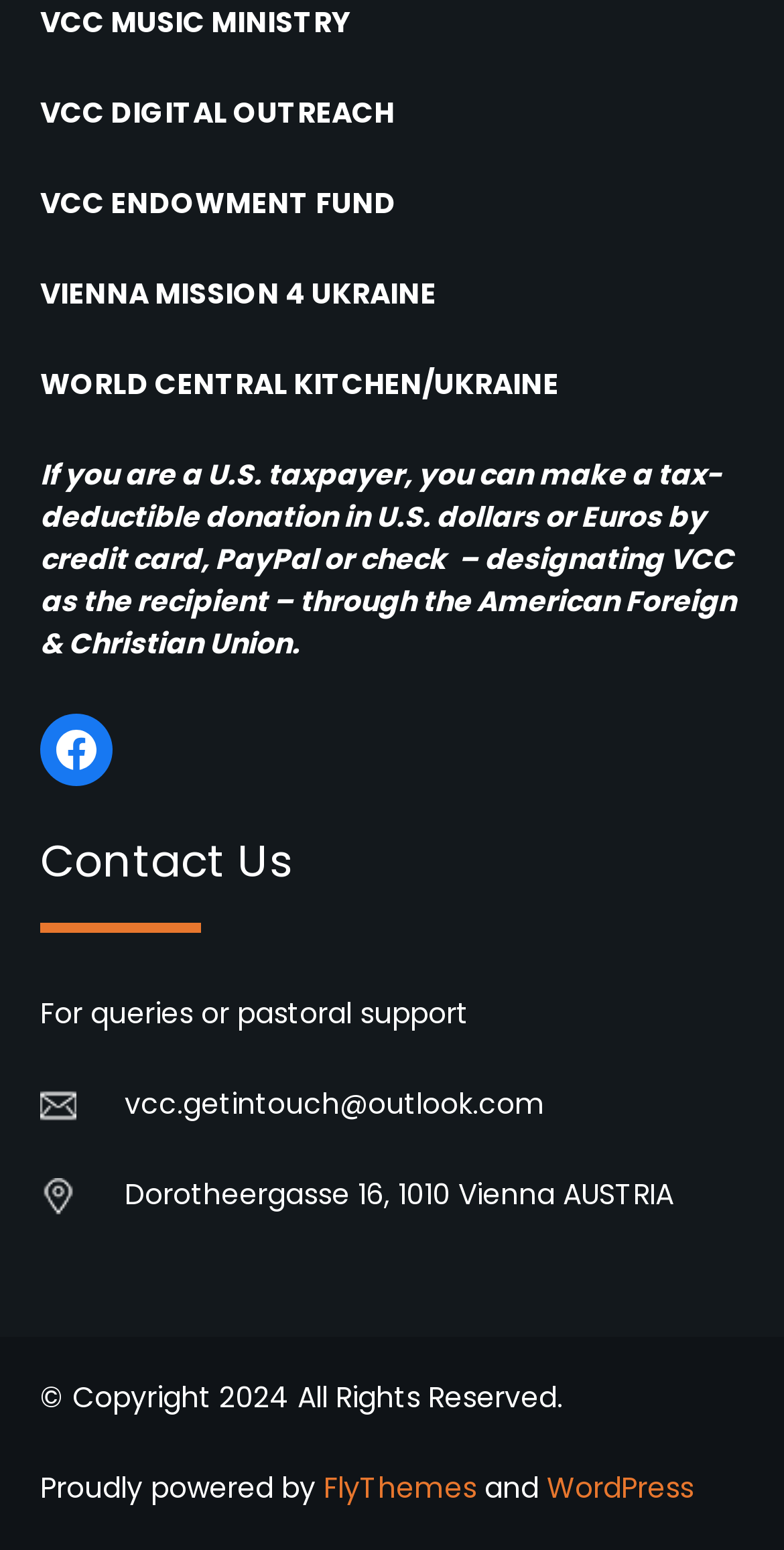Respond with a single word or phrase to the following question: How can US taxpayers make a donation?

By credit card, PayPal or check